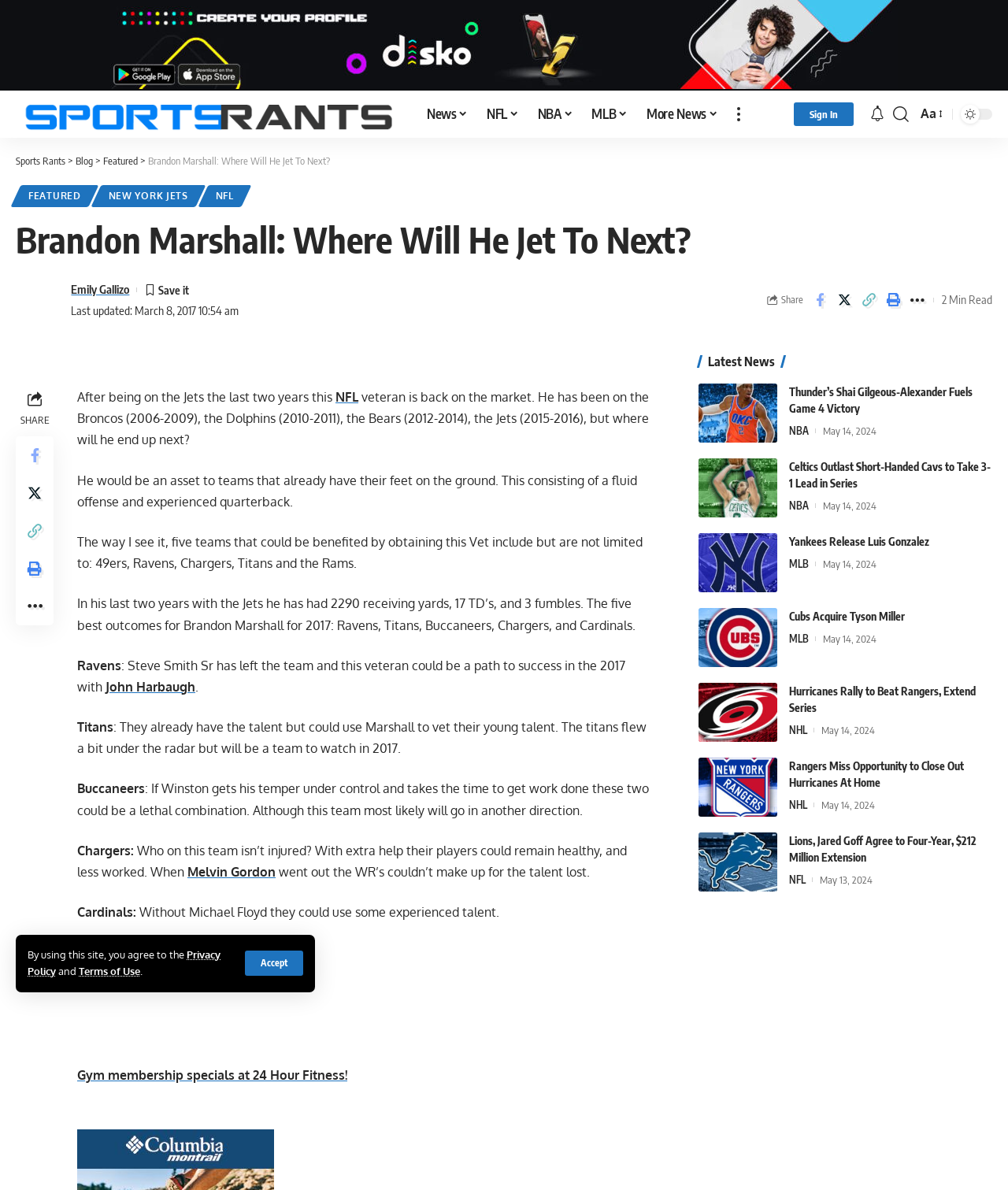What is the position of Brandon Marshall?
Using the information from the image, give a concise answer in one word or a short phrase.

Wide Receiver